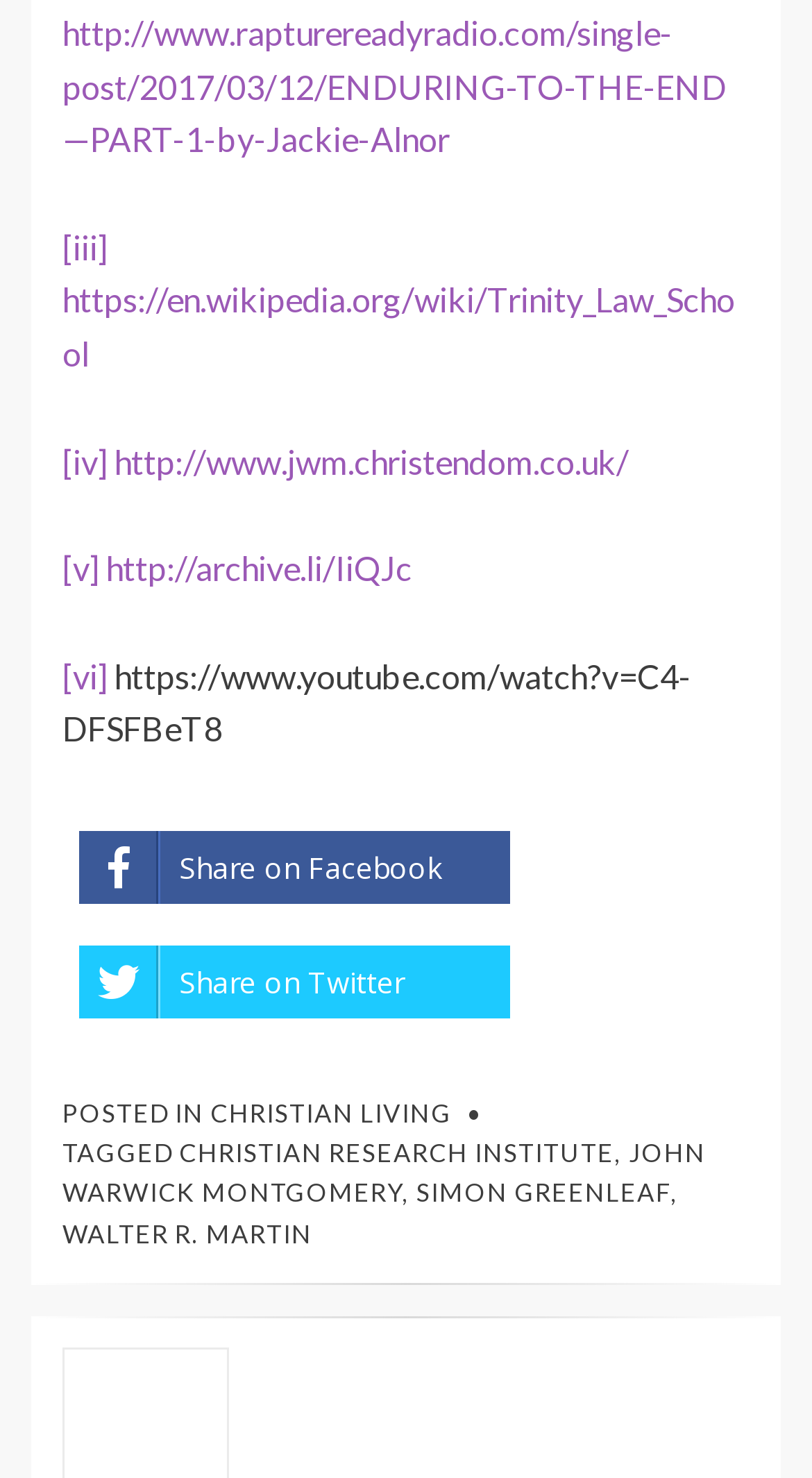Can you show the bounding box coordinates of the region to click on to complete the task described in the instruction: "Watch the YouTube video"?

[0.077, 0.444, 0.851, 0.506]